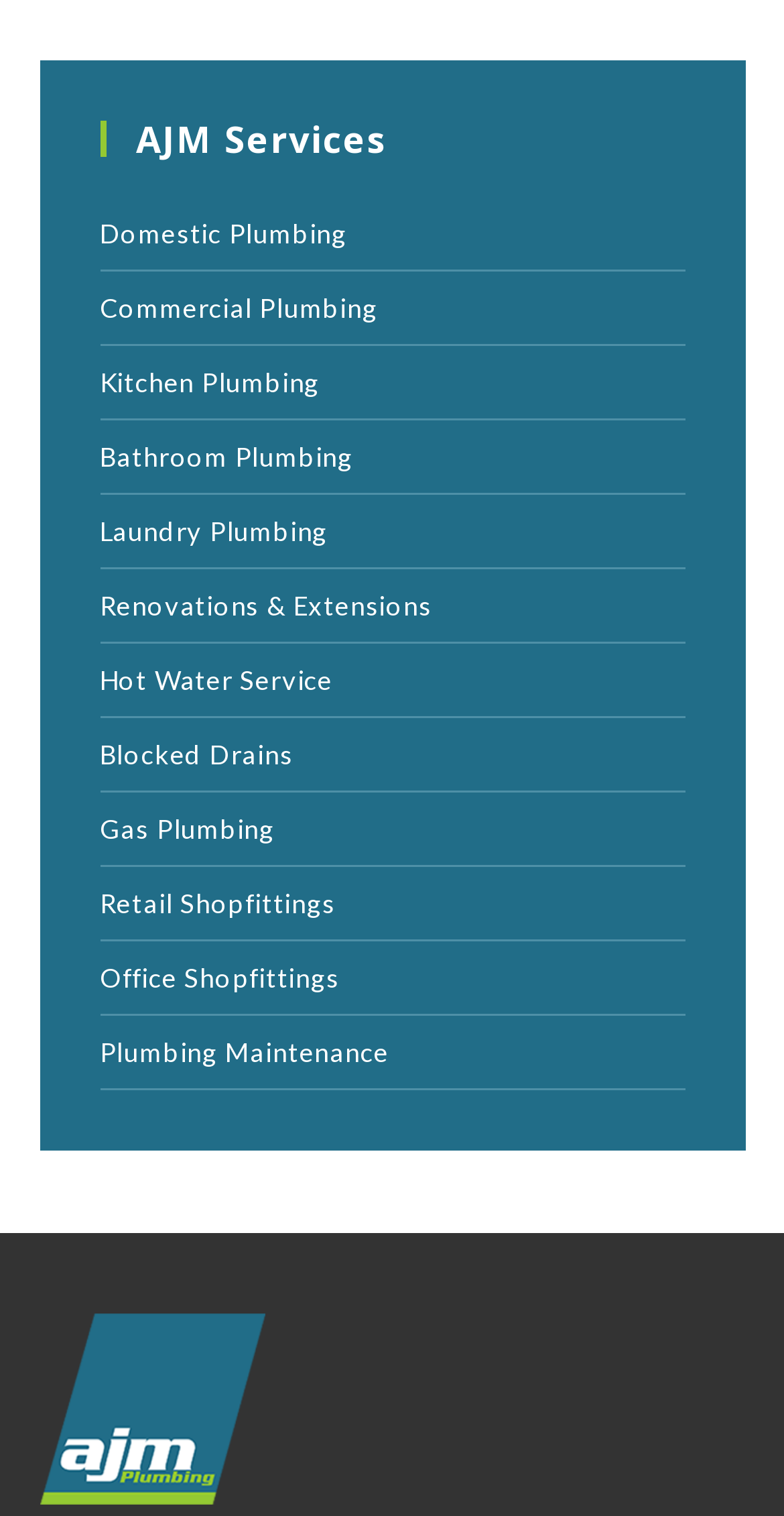Could you highlight the region that needs to be clicked to execute the instruction: "Learn about Hot Water Service"?

[0.127, 0.425, 0.873, 0.472]